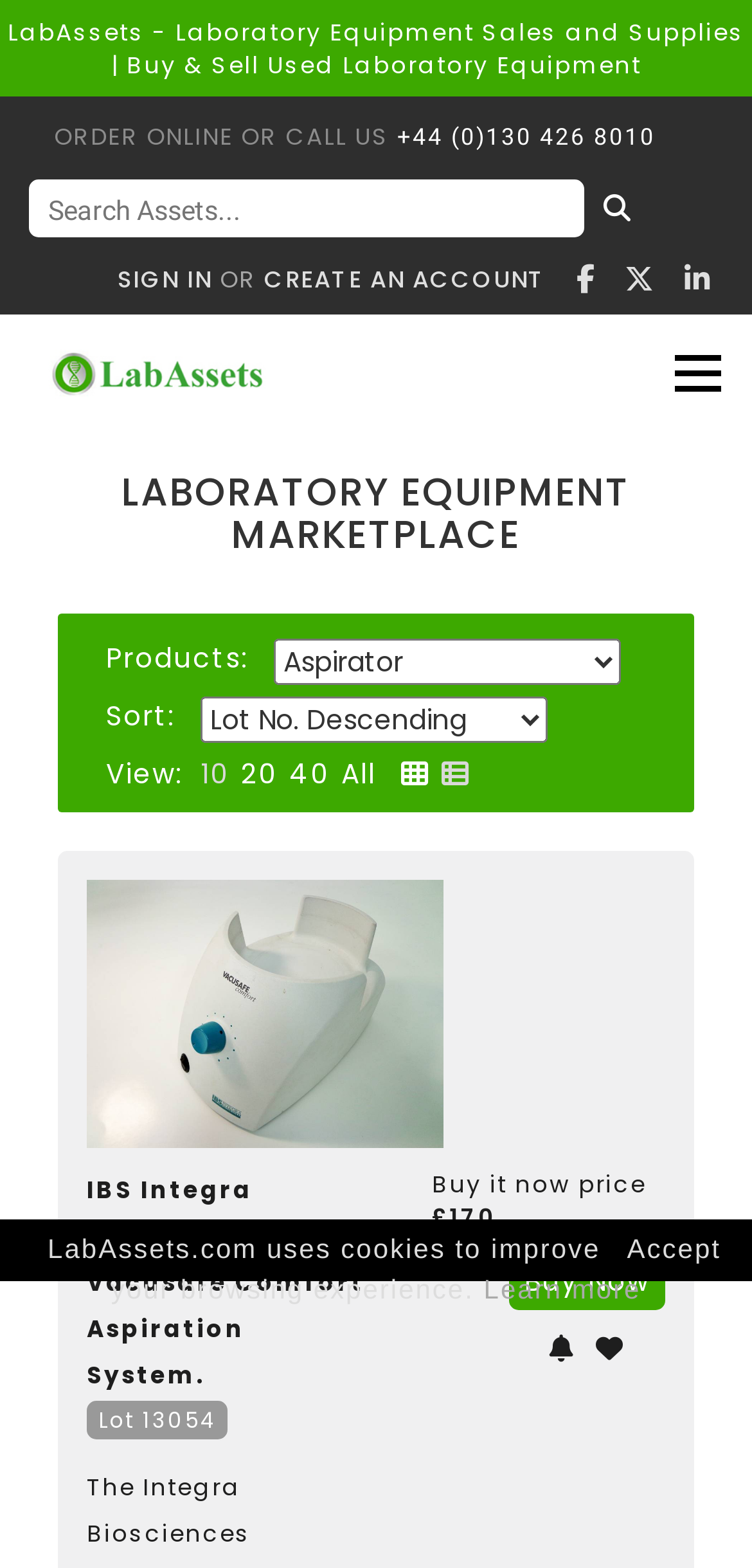Can you find the bounding box coordinates for the element that needs to be clicked to execute this instruction: "Get directions to Ahtri 4, Tallinn"? The coordinates should be given as four float numbers between 0 and 1, i.e., [left, top, right, bottom].

None